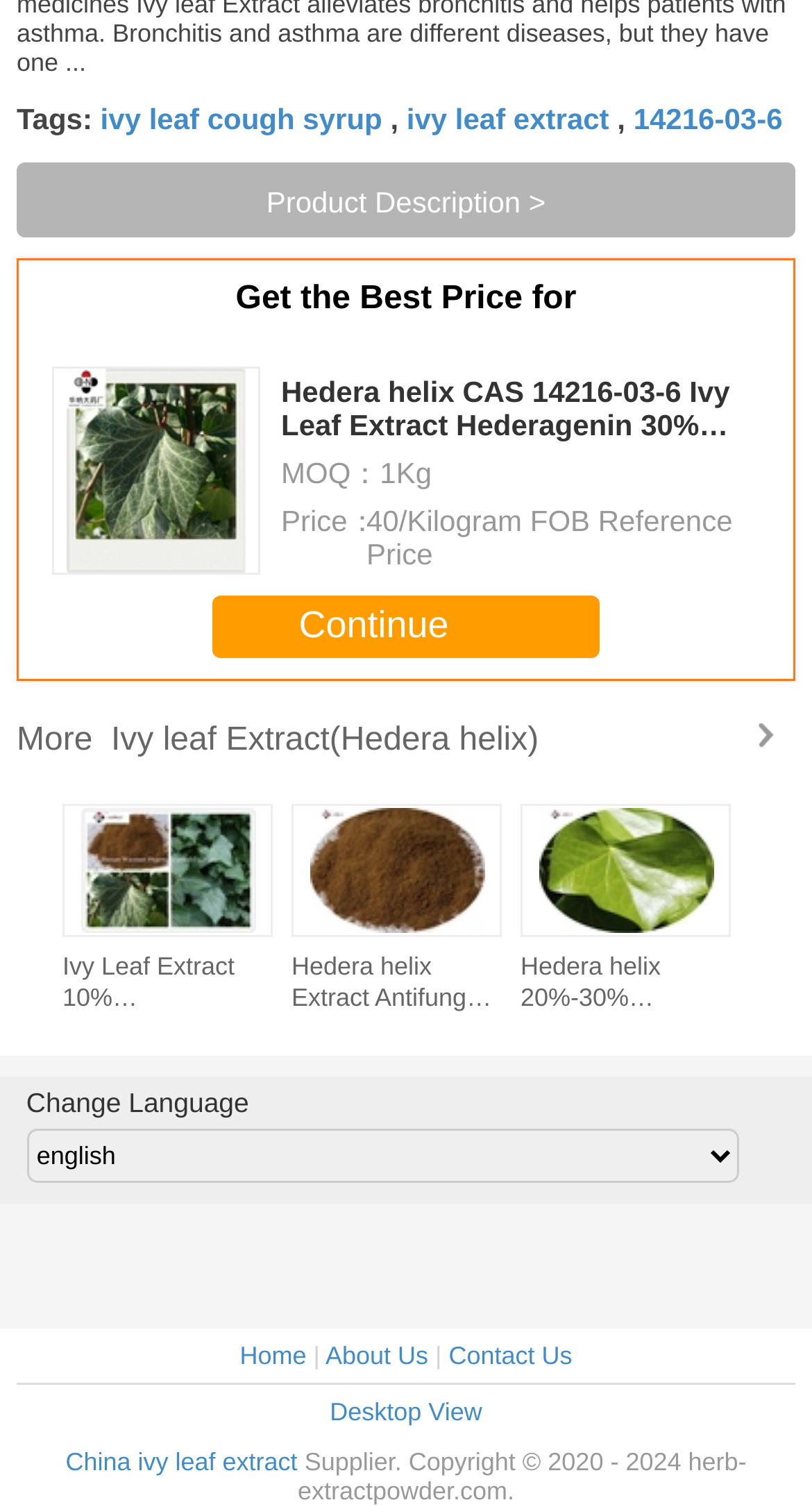Find the bounding box coordinates of the clickable region needed to perform the following instruction: "view recent posts". The coordinates should be provided as four float numbers between 0 and 1, i.e., [left, top, right, bottom].

None